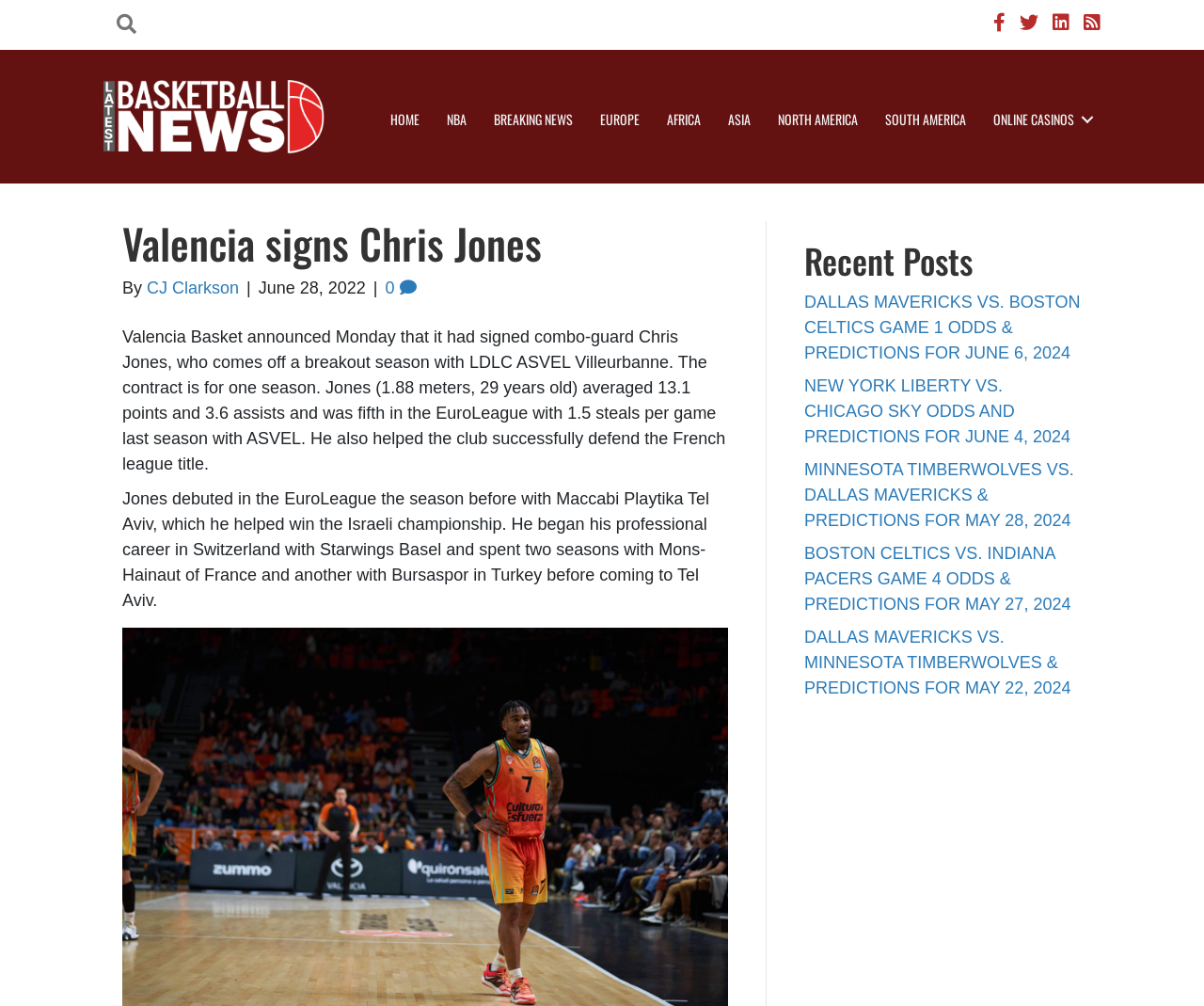Please extract the title of the webpage.

Valencia signs Chris Jones